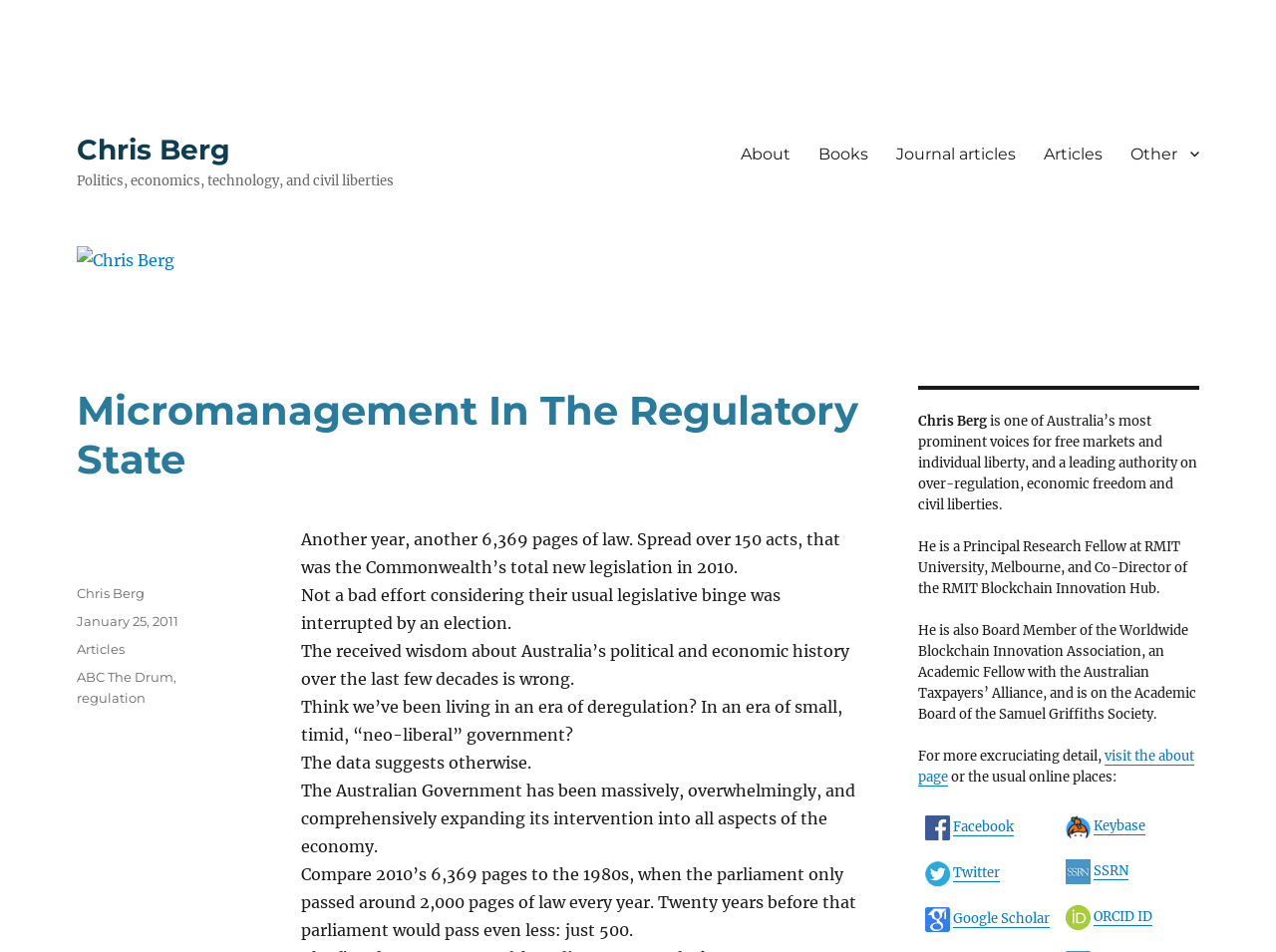Specify the bounding box coordinates of the area to click in order to follow the given instruction: "Read the article 'Micromanagement In The Regulatory State'."

[0.06, 0.405, 0.676, 0.507]